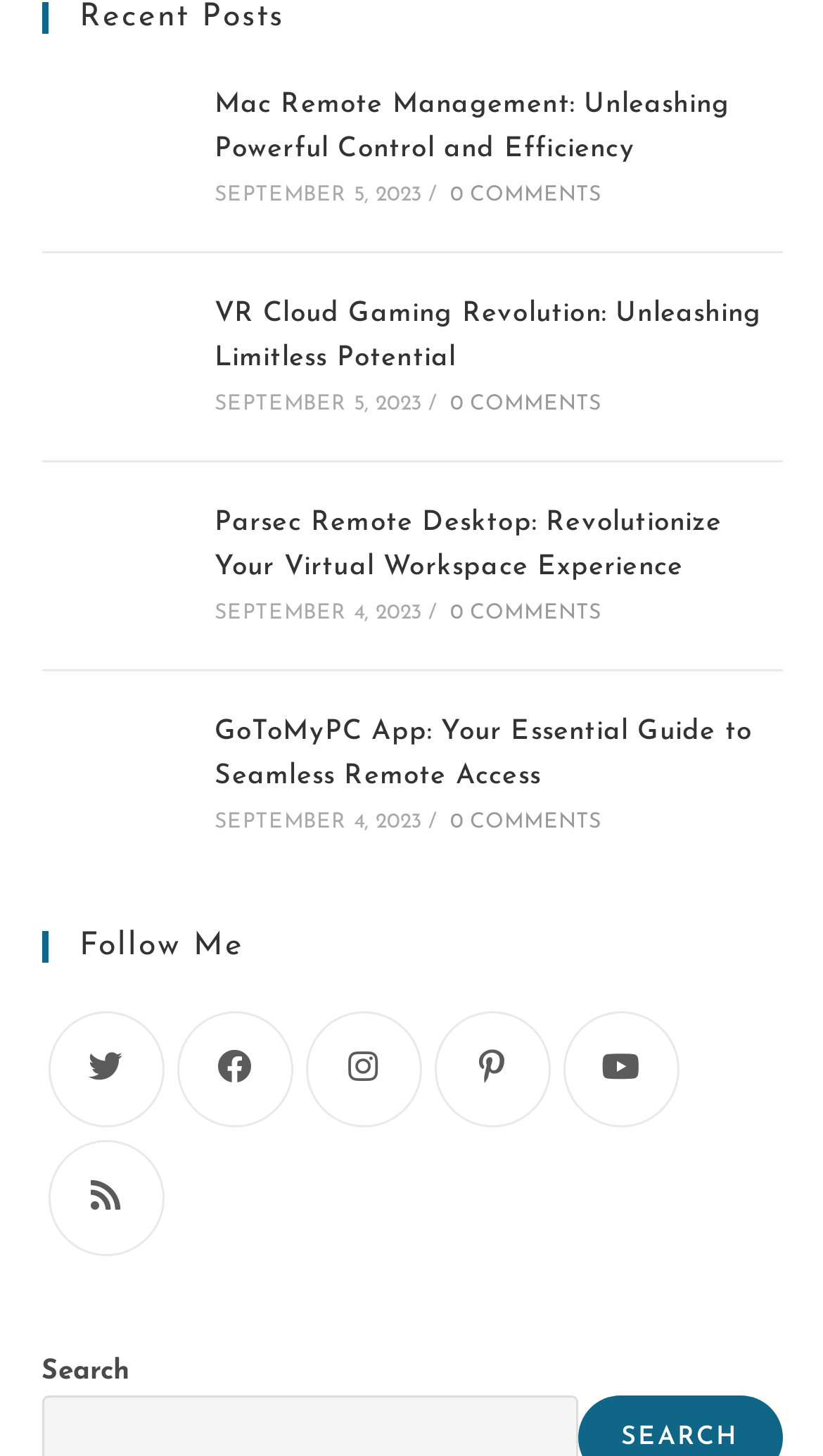Extract the bounding box coordinates of the UI element described: "Facebook". Provide the coordinates in the format [left, top, right, bottom] with values ranging from 0 to 1.

None